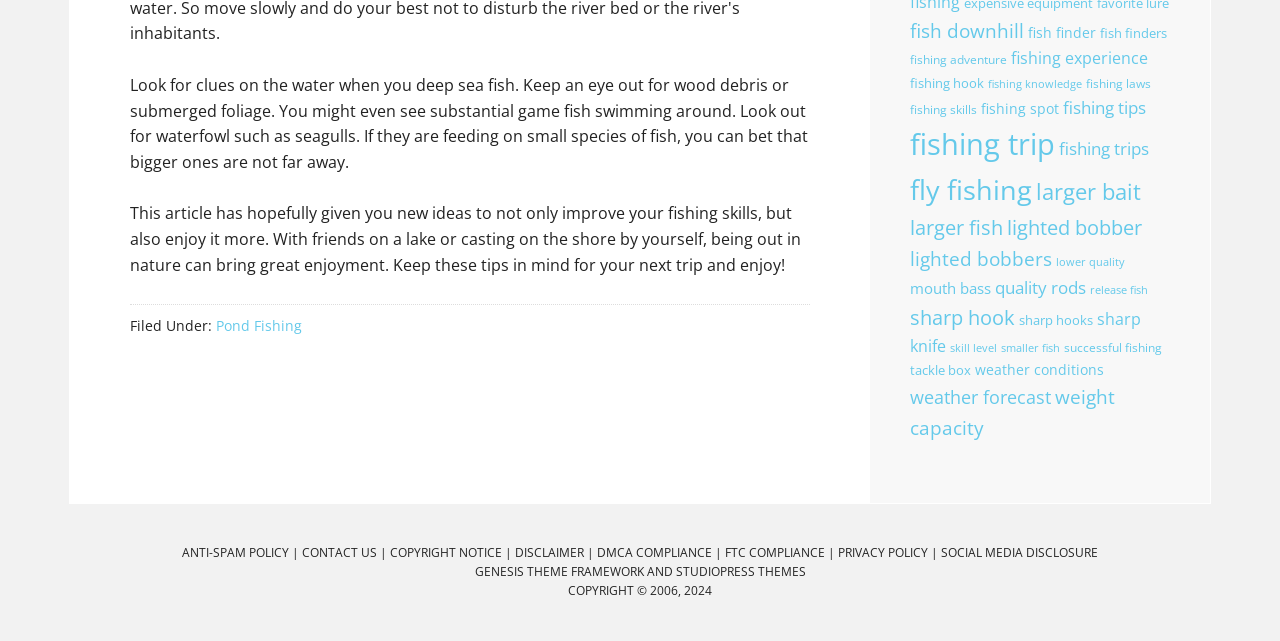Determine the bounding box coordinates of the clickable region to follow the instruction: "Click on 'fish downhill'".

[0.711, 0.028, 0.8, 0.068]